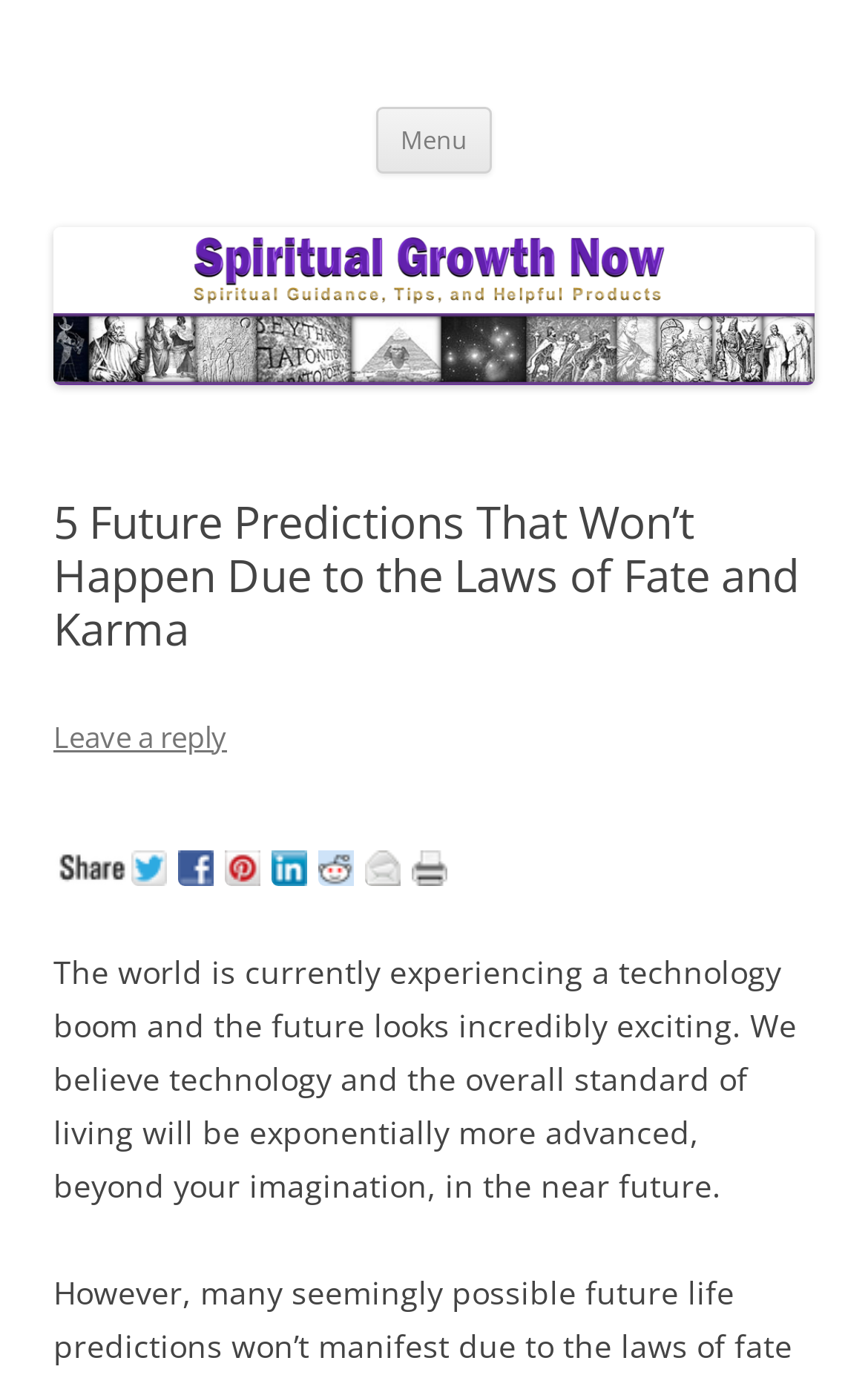Respond to the following query with just one word or a short phrase: 
How many social media links are available?

6